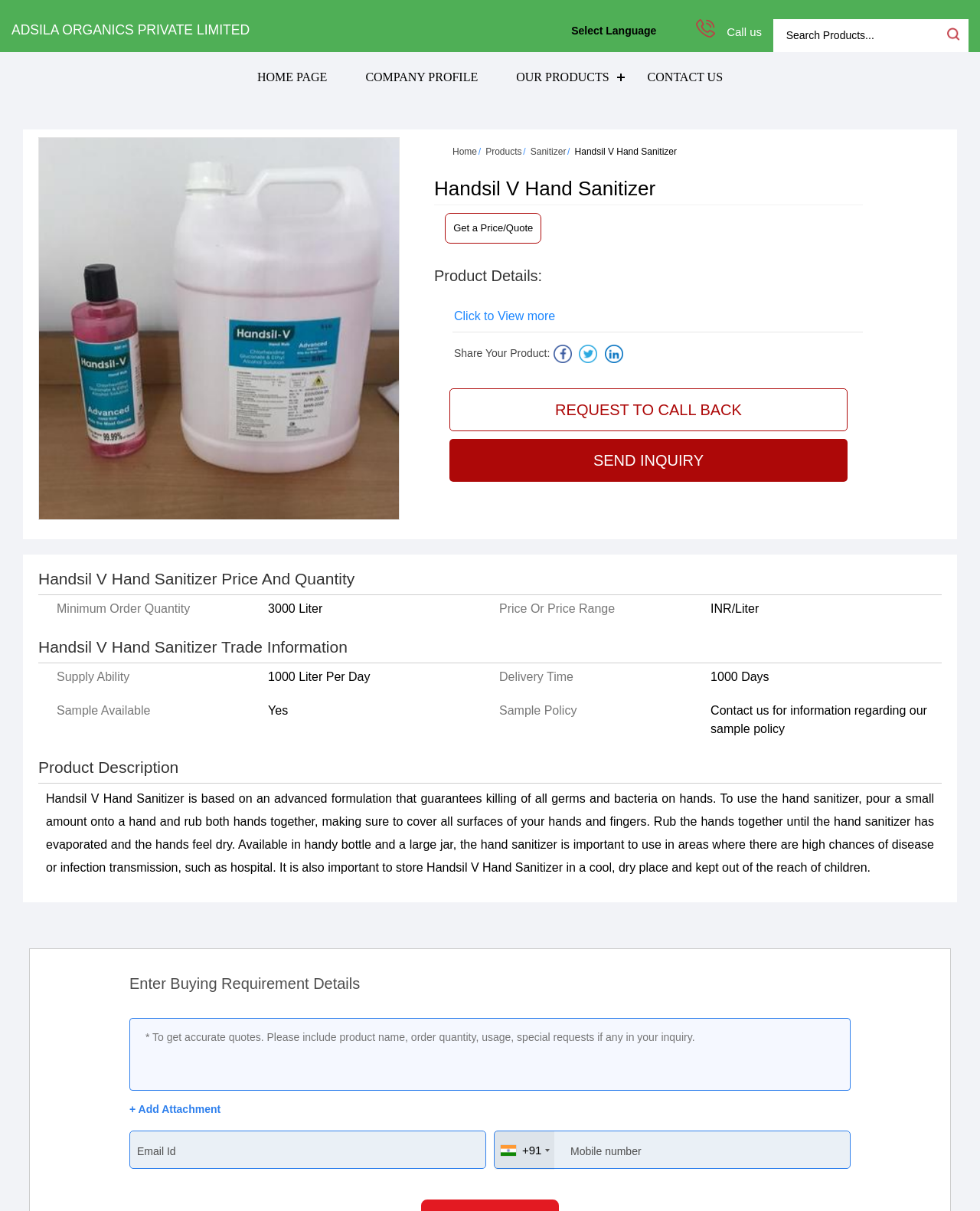Identify the webpage's primary heading and generate its text.

Handsil V Hand Sanitizer